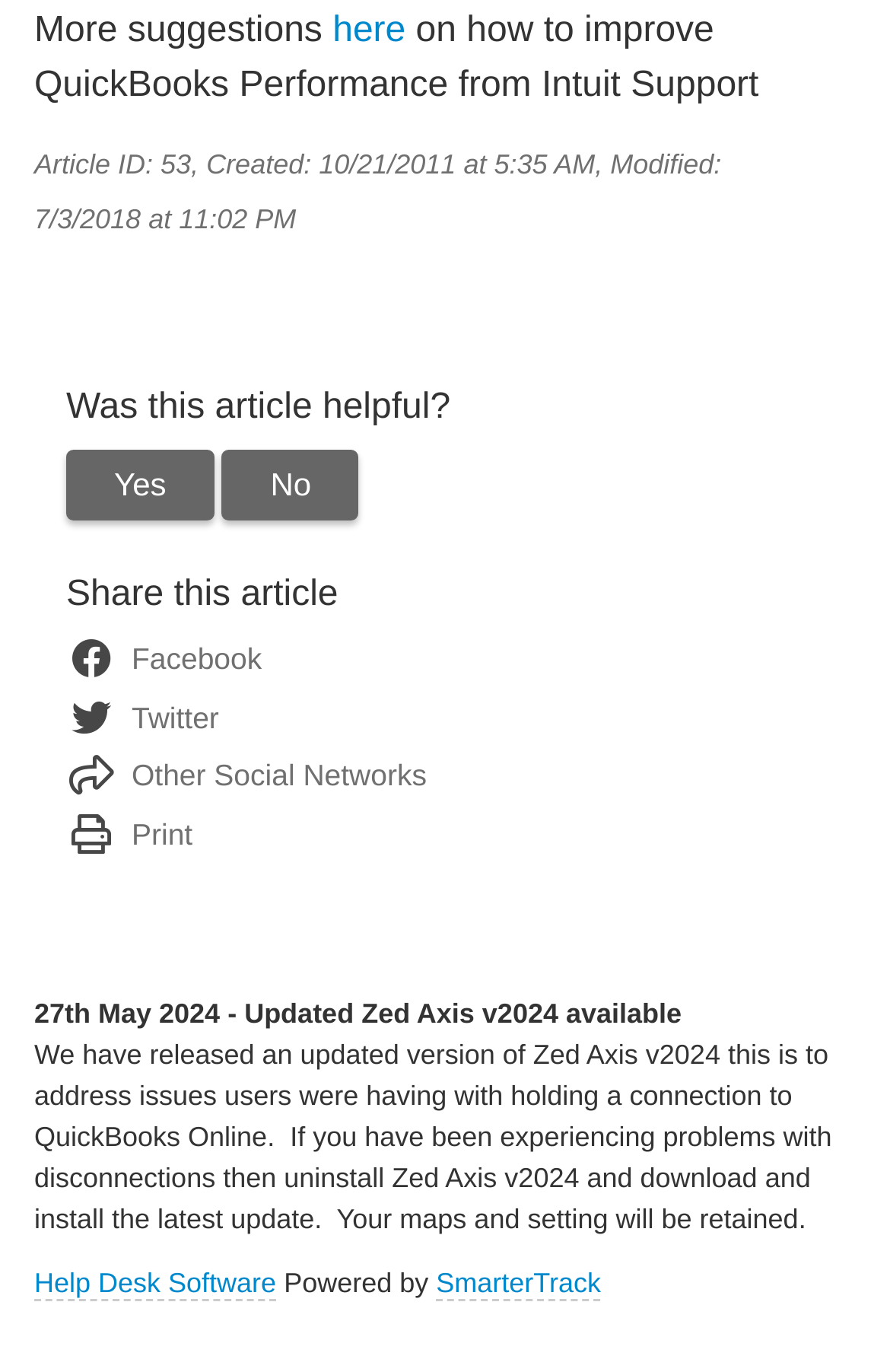Can you provide the bounding box coordinates for the element that should be clicked to implement the instruction: "Share this article on Facebook"?

[0.13, 0.468, 0.294, 0.493]